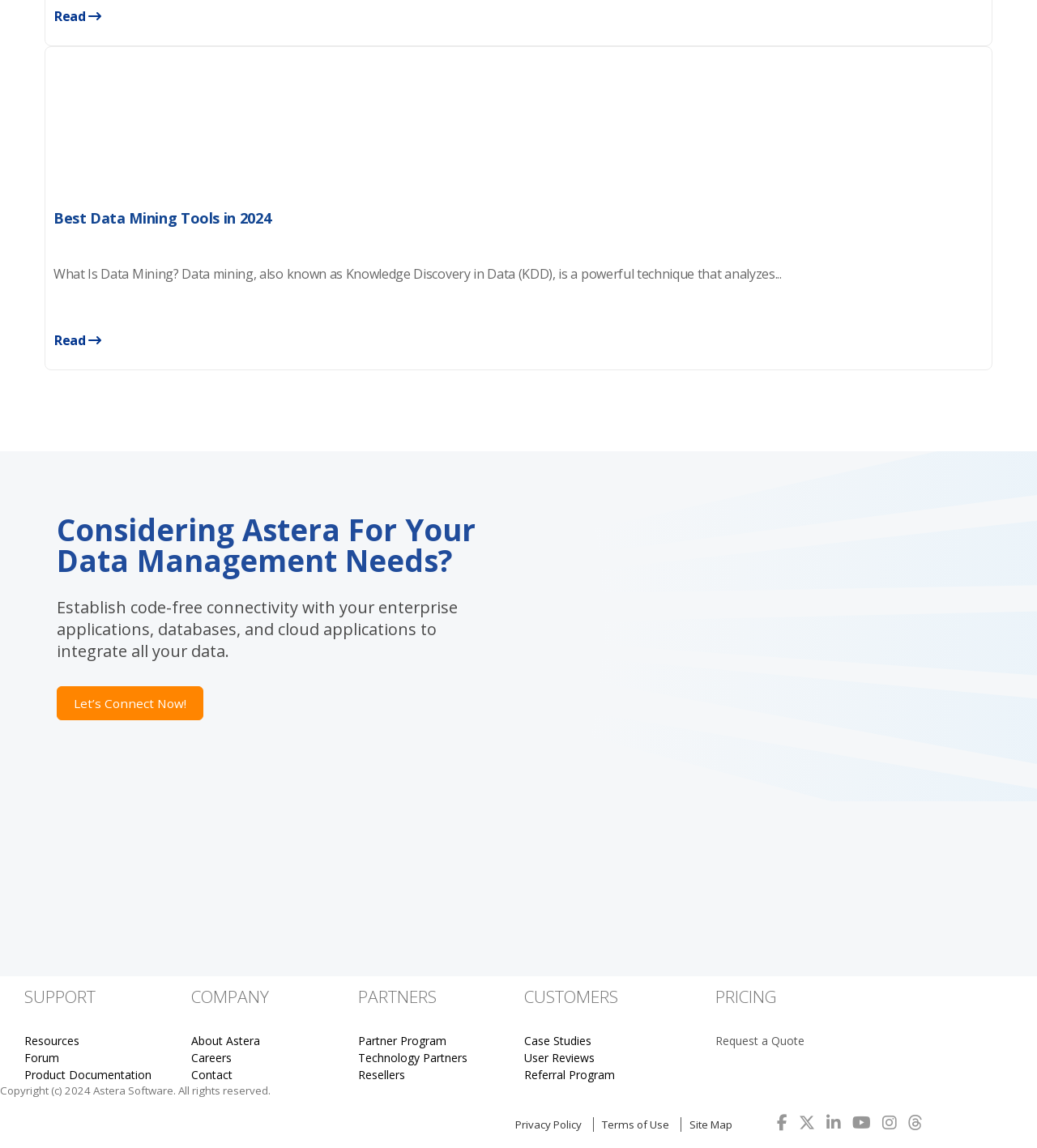Identify the bounding box coordinates of the area that should be clicked in order to complete the given instruction: "Read about data mining". The bounding box coordinates should be four float numbers between 0 and 1, i.e., [left, top, right, bottom].

[0.052, 0.002, 0.099, 0.025]